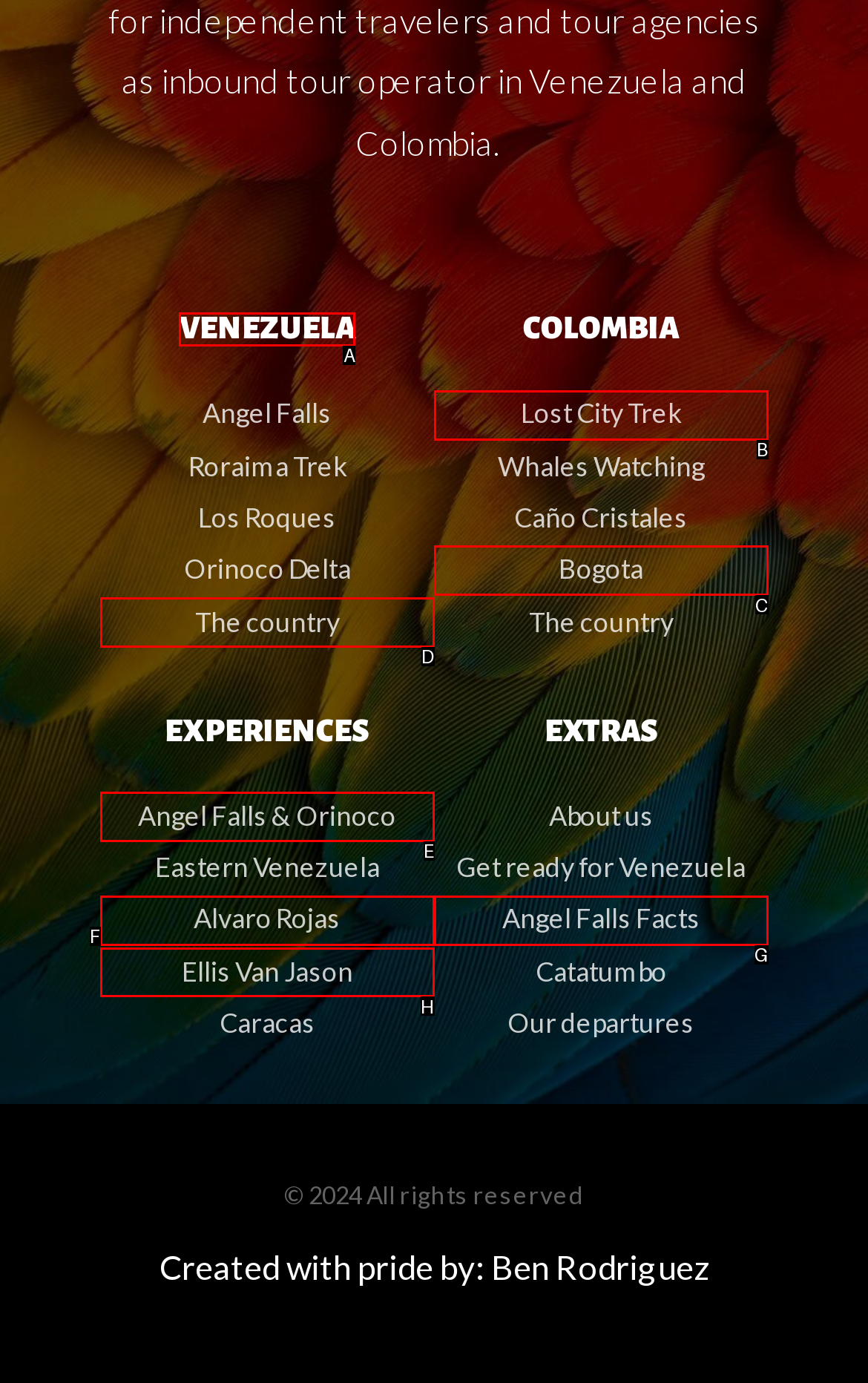Select the letter that corresponds to this element description: Bogota
Answer with the letter of the correct option directly.

C